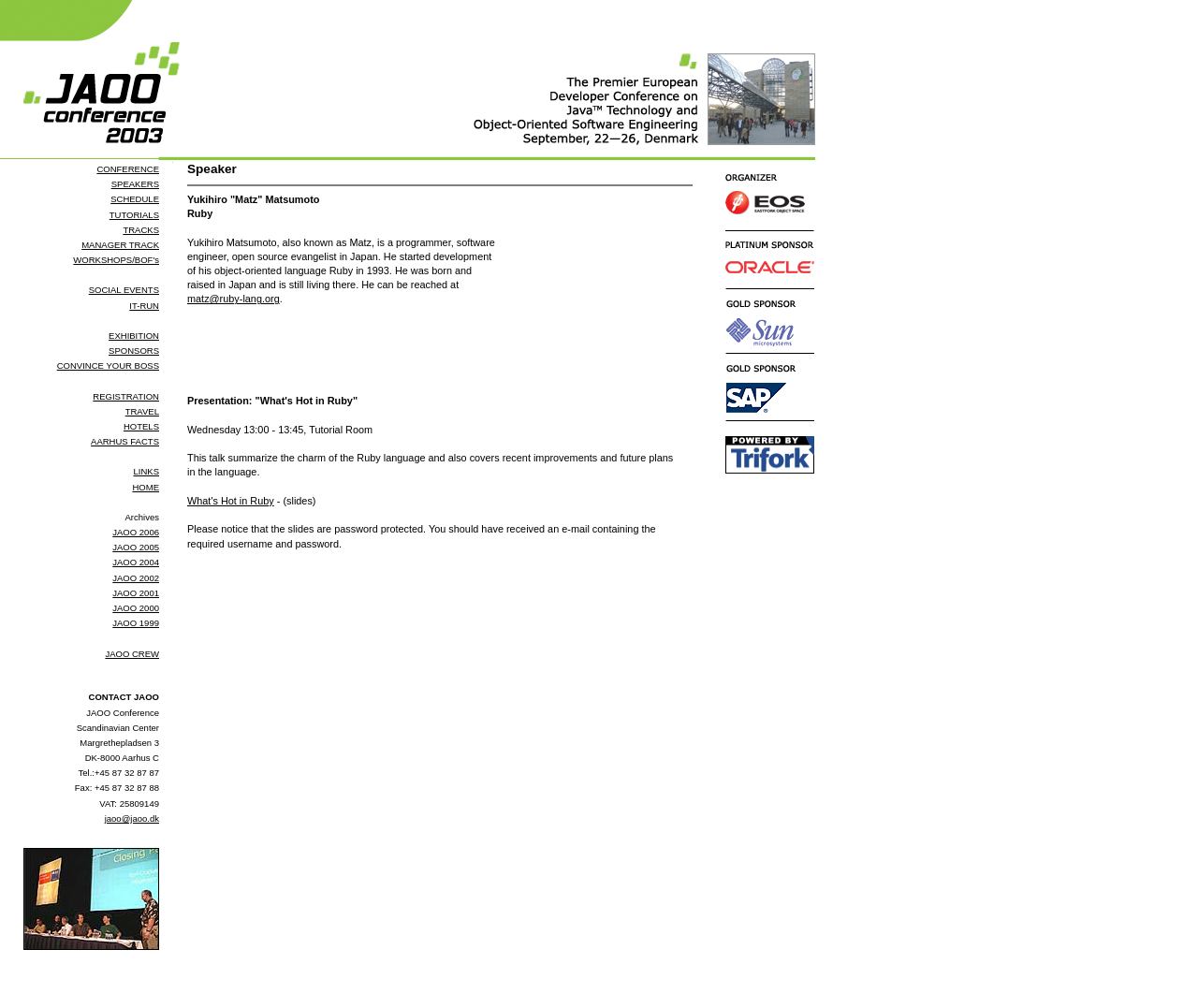Find and specify the bounding box coordinates that correspond to the clickable region for the instruction: "click CONFERENCE".

[0.081, 0.162, 0.133, 0.173]